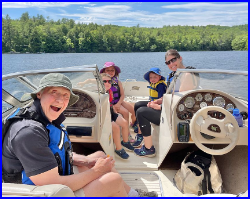Detail the scene depicted in the image with as much precision as possible.

A joyful moment captured aboard a pontoon boat during a Loon Project survey on Great Pond. The image features a smiling man in a hat, sitting excitedly at the front, as he shares a light-hearted journey with three children, each wearing colorful life jackets and hats for sun protection. They are surrounded by the serene beauty of water and lush tree-covered hills in the background, embodying the spirit of adventure and learning. This outing highlights the hands-on experiences provided to Loon Project volunteers, who play a crucial role in monitoring and preserving the loon population in the Belgrade Lakes area.